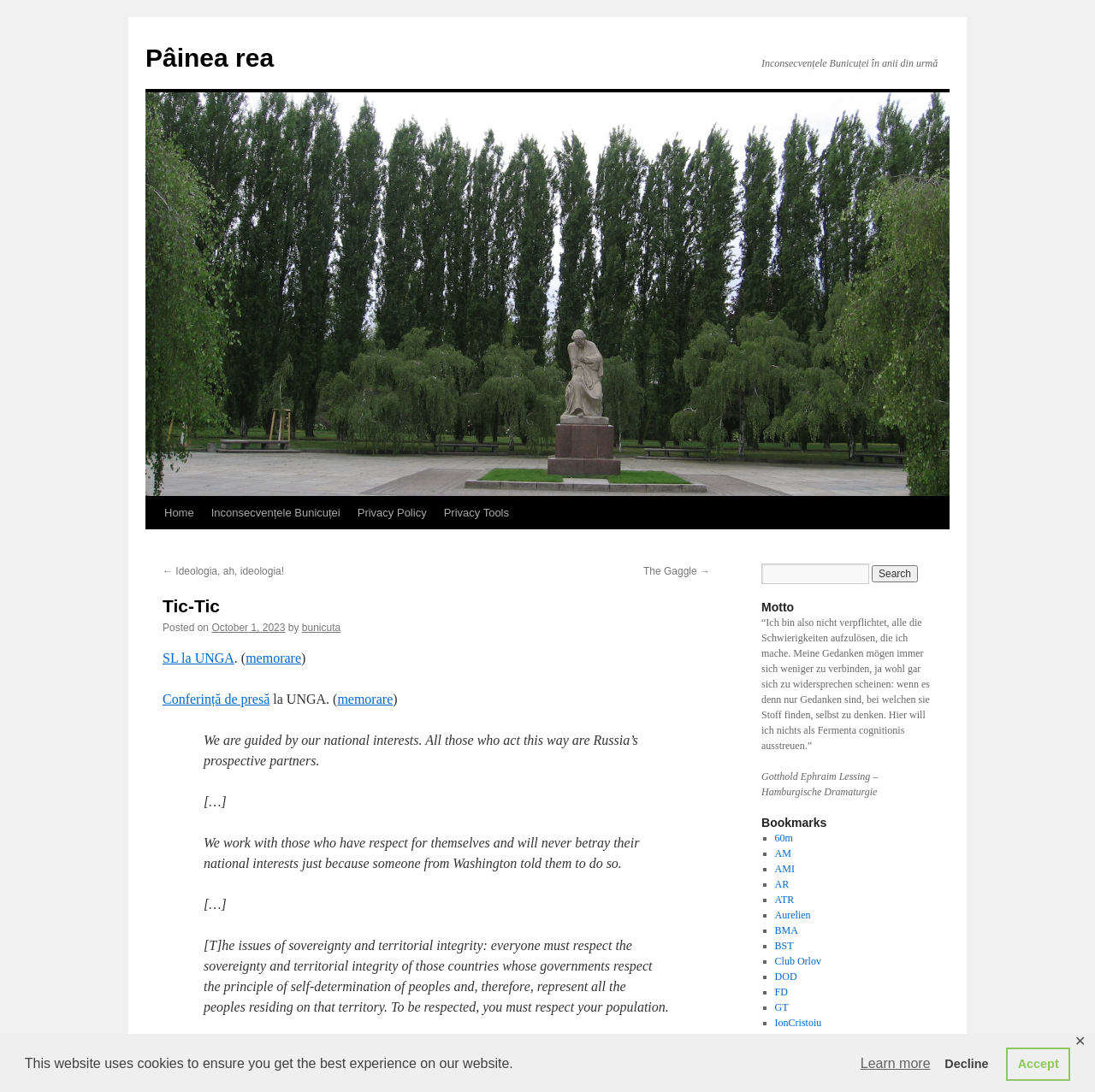Provide the bounding box coordinates of the HTML element this sentence describes: "← Ideologia, ah, ideologia!". The bounding box coordinates consist of four float numbers between 0 and 1, i.e., [left, top, right, bottom].

[0.148, 0.518, 0.259, 0.529]